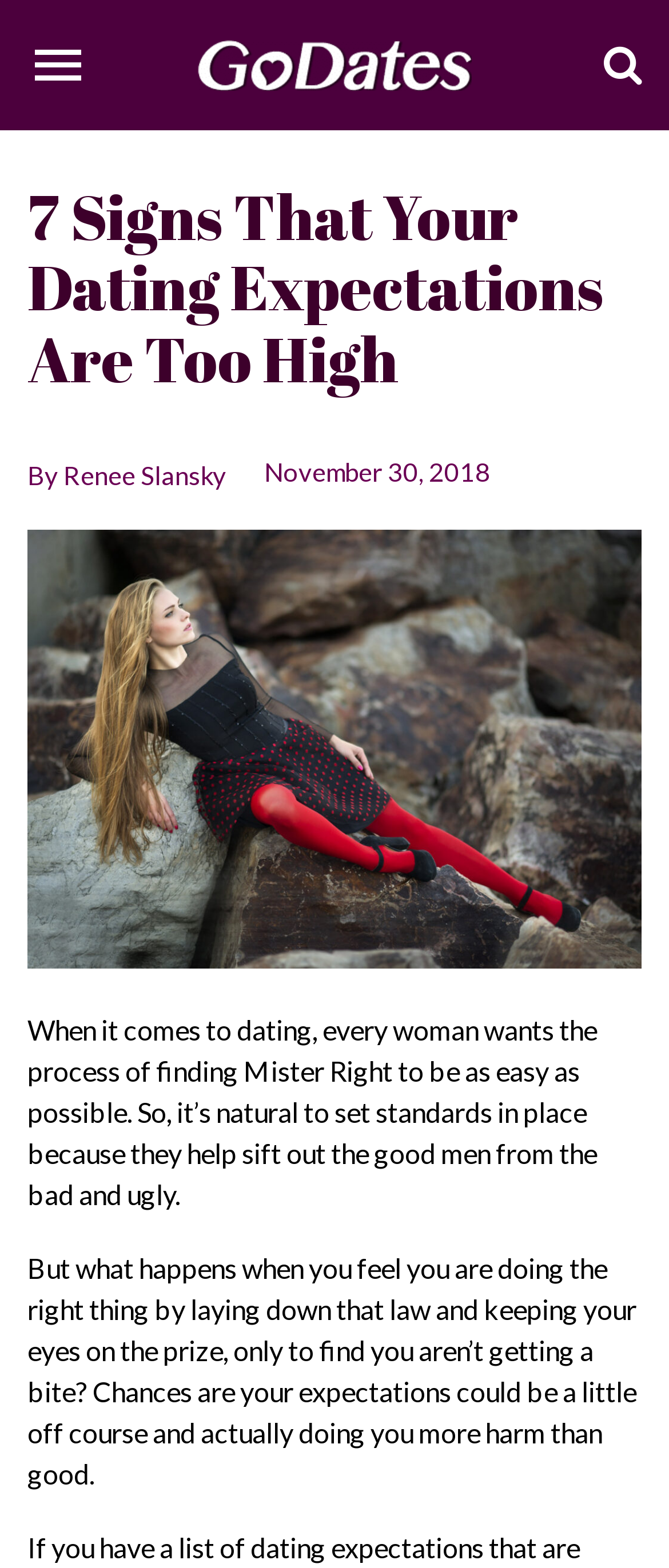Answer the following query concisely with a single word or phrase:
What is the author's name?

Renee Slansky